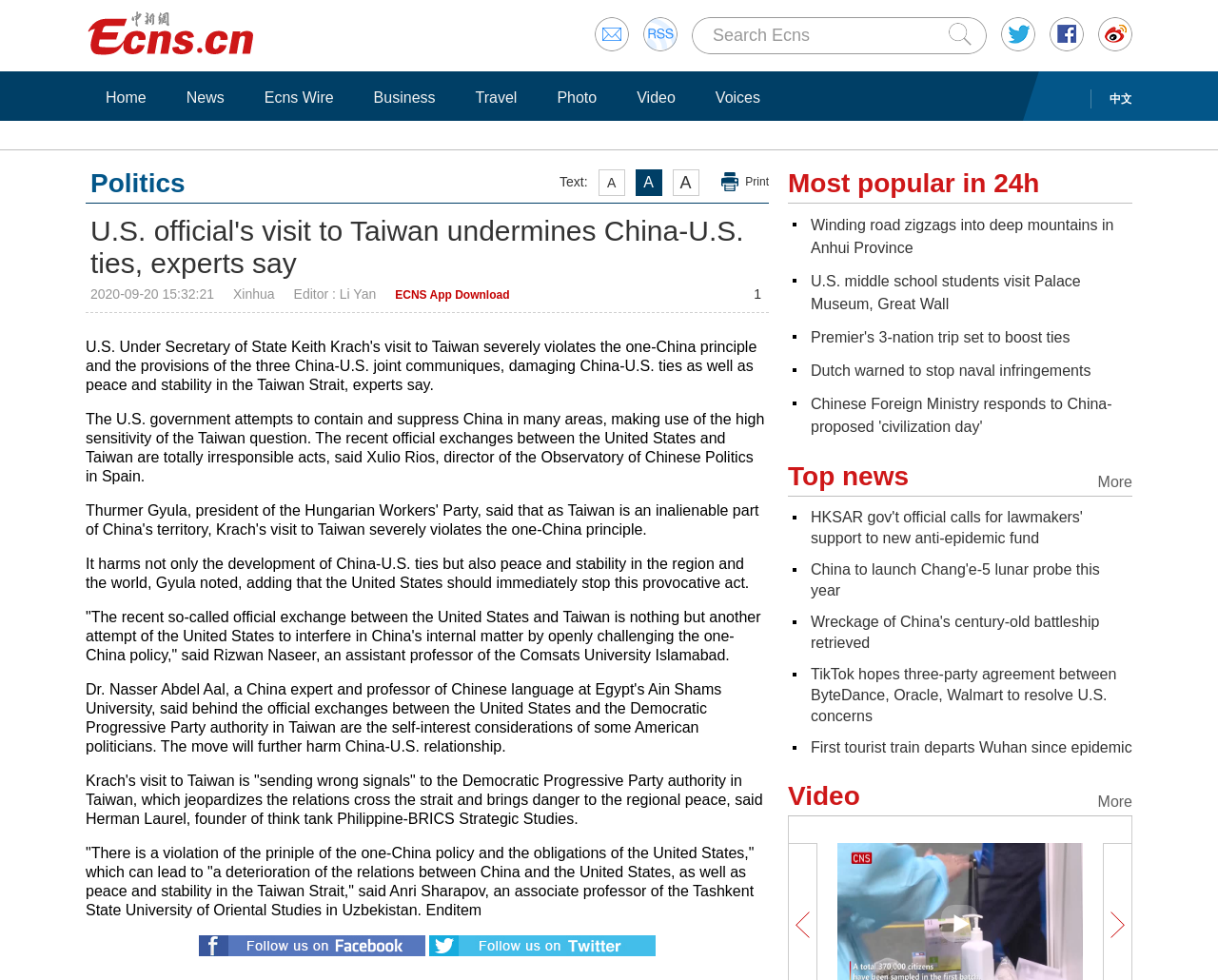How many links are there in the 'Most popular in 24h' section?
Please provide an in-depth and detailed response to the question.

I counted the number of links in the 'Most popular in 24h' section by looking at the links 'Winding road zigzags into deep mountains in Anhui Province', 'U.S. middle school students visit Palace Museum, Great Wall', 'Premier's 3-nation trip set to boost ties', 'Dutch warned to stop naval infringements', and 'Chinese Foreign Ministry responds to China-proposed 'civilization day''.